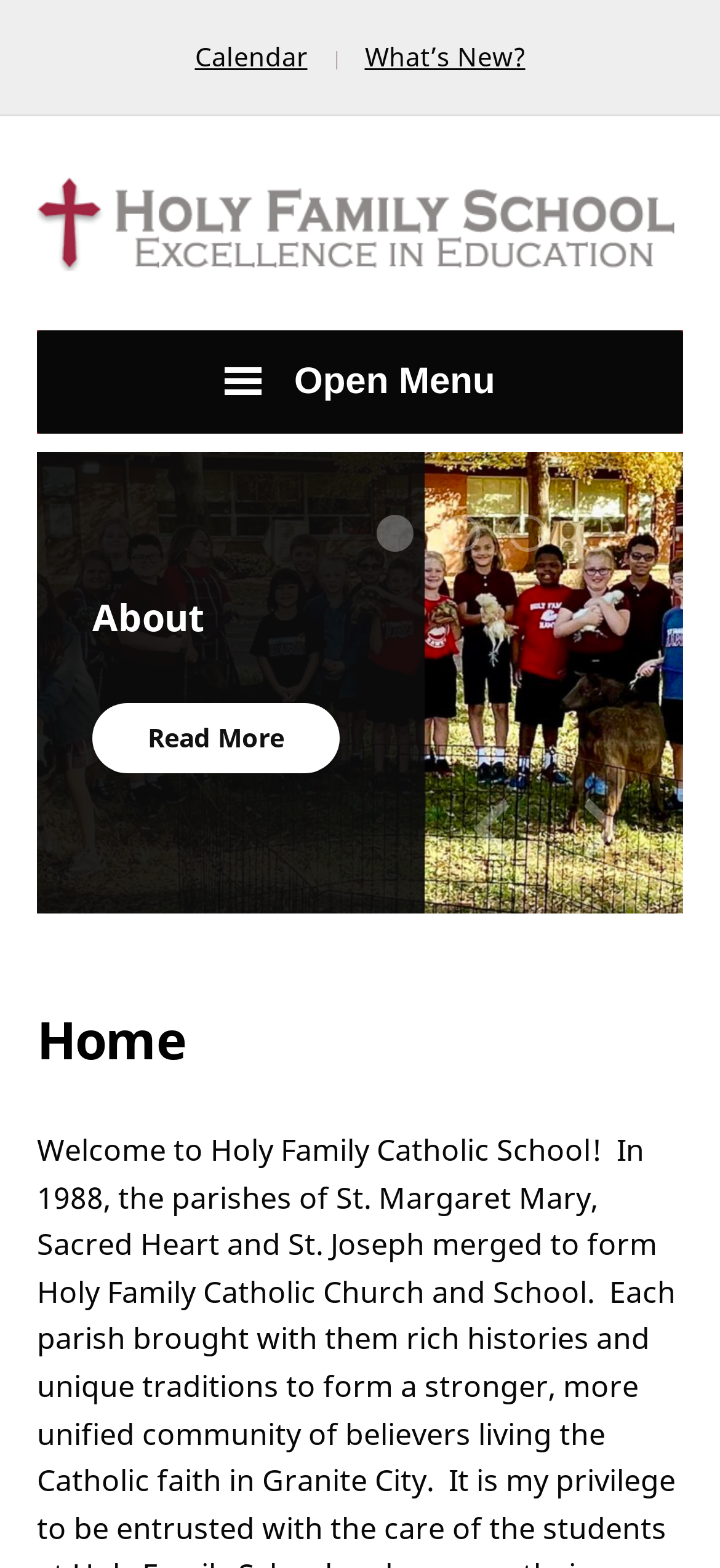How many pagination links are there?
Please look at the screenshot and answer using one word or phrase.

4